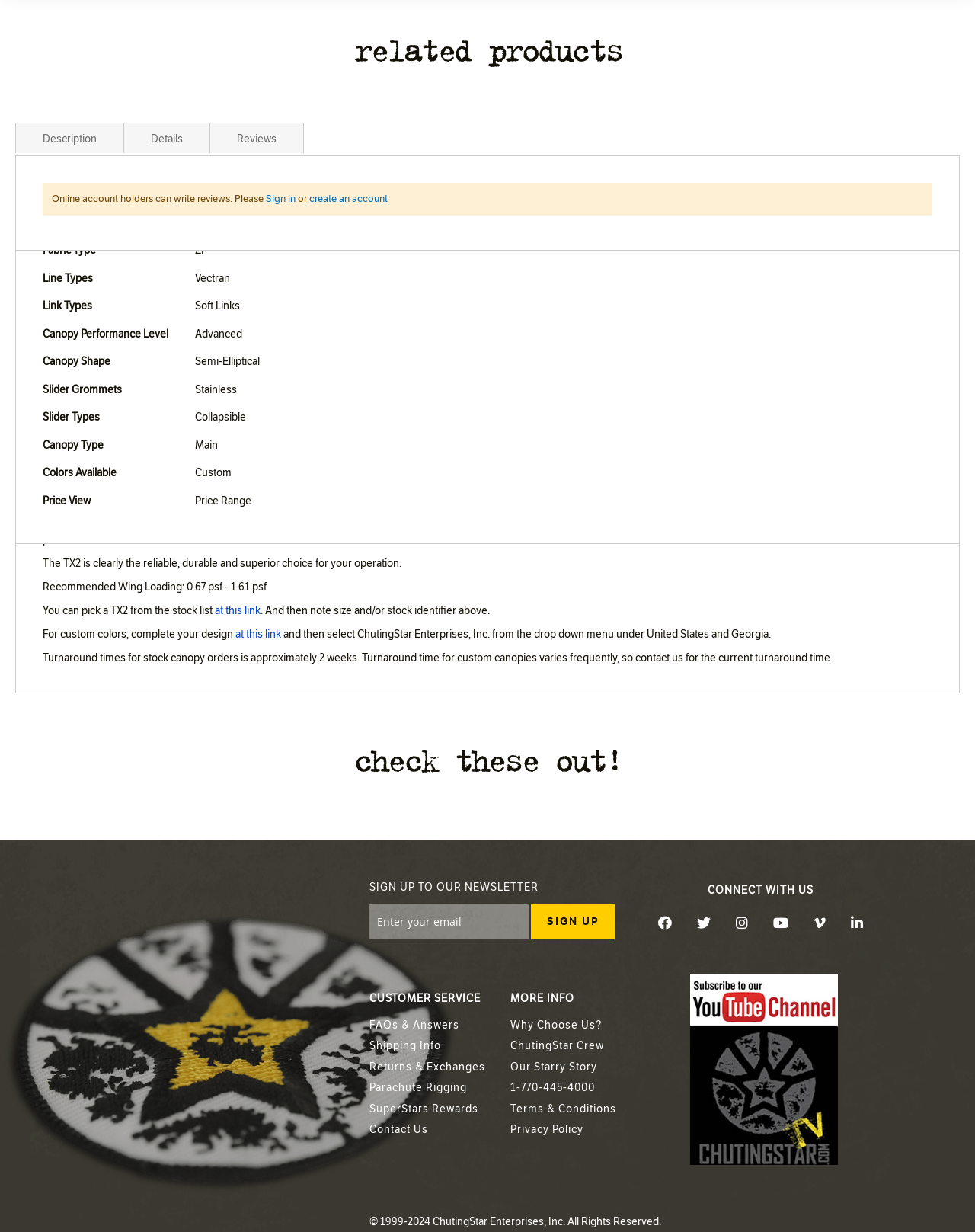Please specify the bounding box coordinates of the clickable region to carry out the following instruction: "Visit the WordPress website". The coordinates should be four float numbers between 0 and 1, in the format [left, top, right, bottom].

None